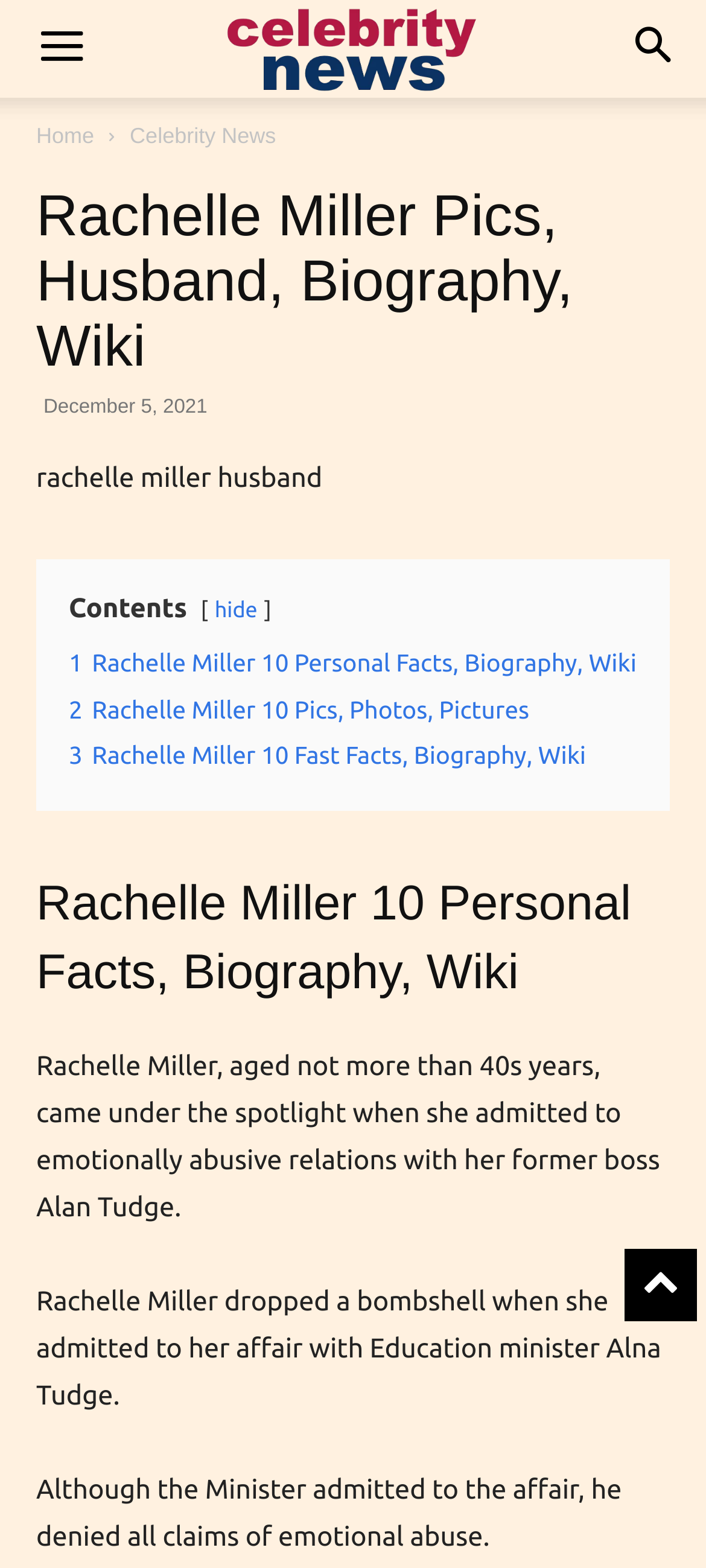Please predict the bounding box coordinates of the element's region where a click is necessary to complete the following instruction: "Learn more about Rachelle Miller's fast facts". The coordinates should be represented by four float numbers between 0 and 1, i.e., [left, top, right, bottom].

[0.097, 0.472, 0.83, 0.491]